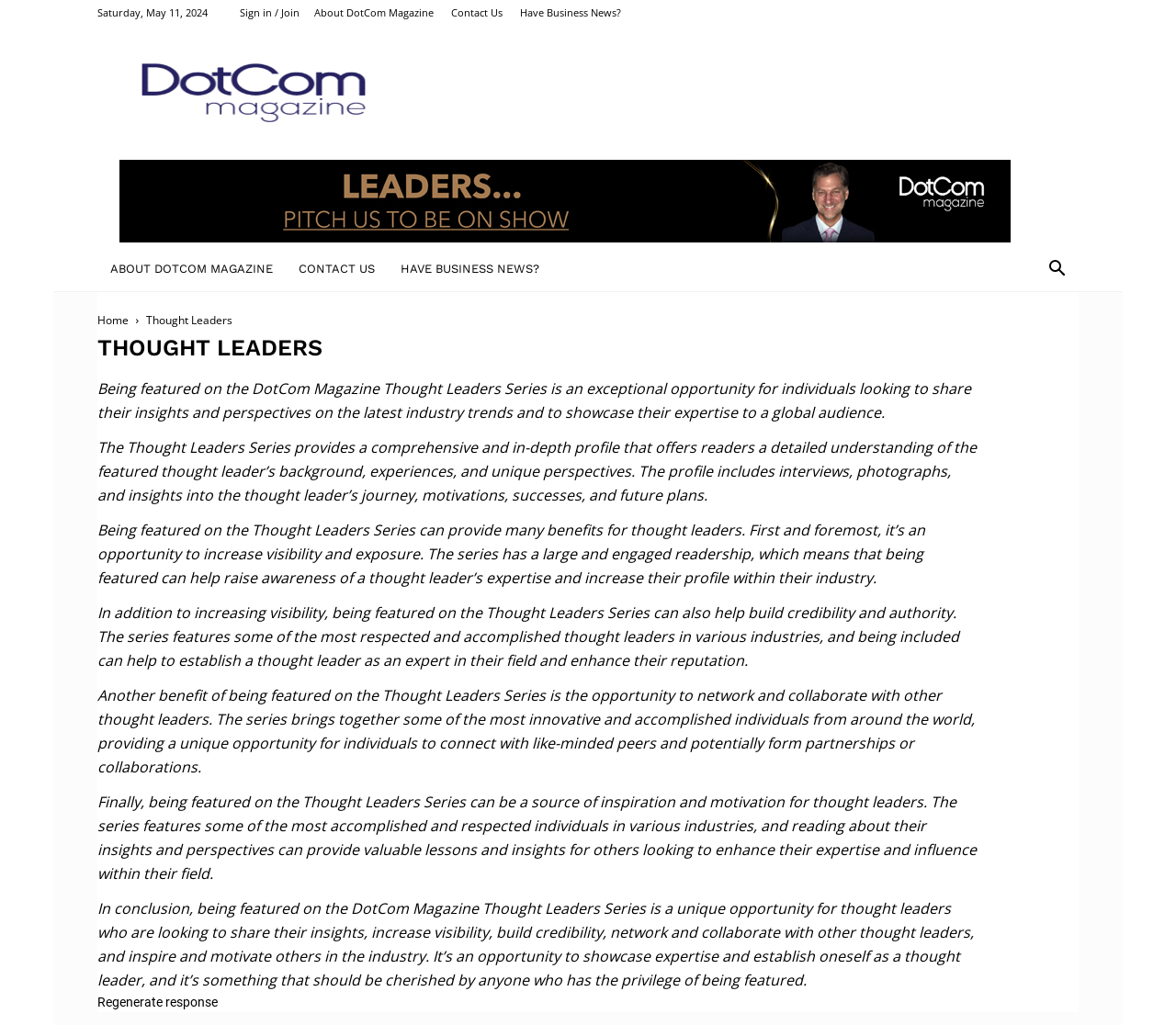Please identify the bounding box coordinates of the region to click in order to complete the task: "Search for a product". The coordinates must be four float numbers between 0 and 1, specified as [left, top, right, bottom].

None